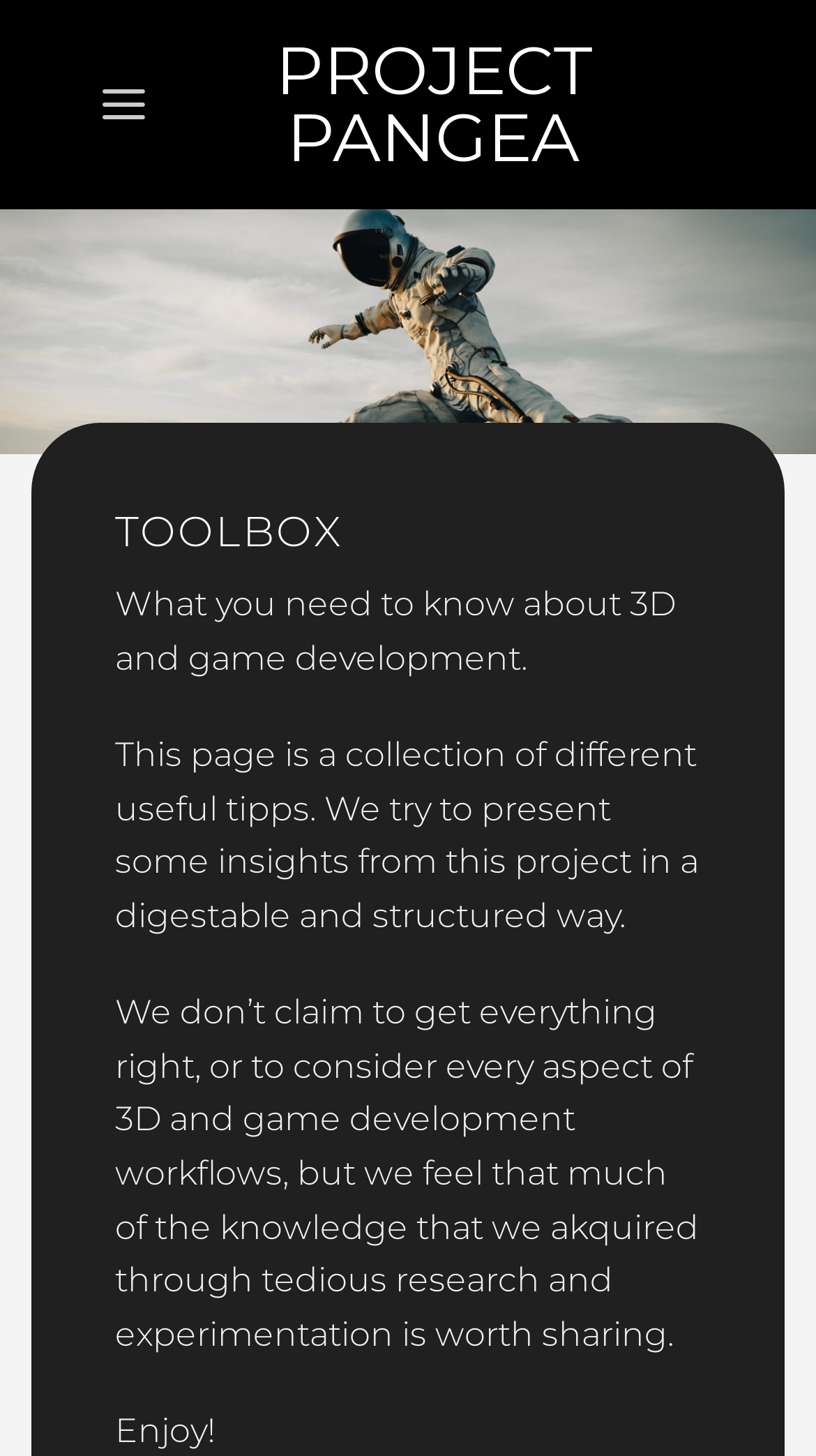Provide a comprehensive caption for the webpage.

The webpage is titled "Toolbox – Project Pangea" and has a prominent link to "PROJECT PANGEA" located near the top center of the page. To the left of this link is a menu toggle button labeled "Menu", which is not currently expanded. 

Below the "PROJECT PANGEA" link, there is a heading titled "TOOLBOX" situated near the top of the page. Underneath this heading, there are four blocks of text that provide an introduction to the page's content. The first block of text explains that the page is about 3D and game development, while the second block describes the page as a collection of useful tips presented in a structured way. The third block of text mentions that the page does not claim to be exhaustive but aims to share knowledge acquired through research and experimentation. The fourth and final block of text is a brief message saying "Enjoy!" located near the bottom of the page.